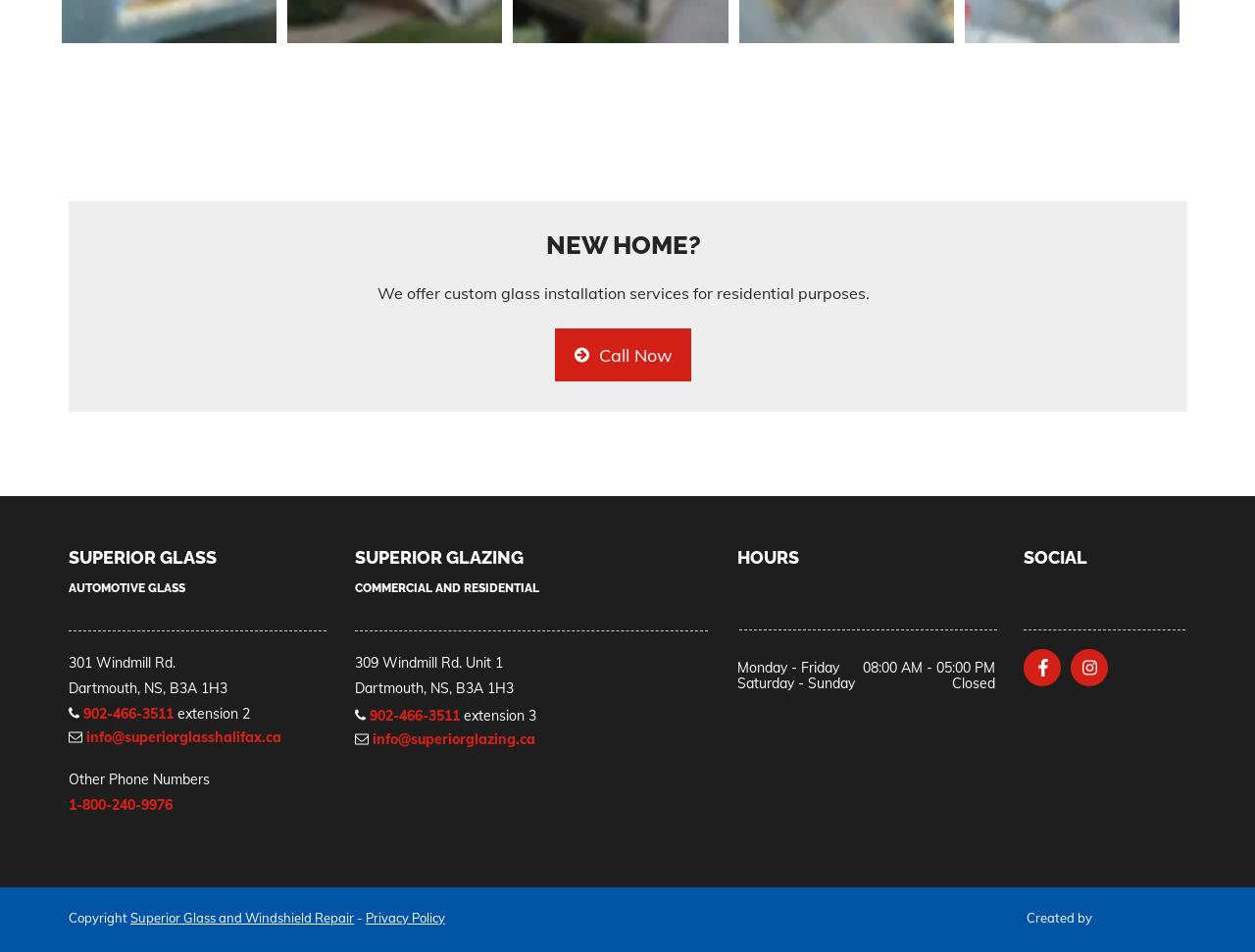Determine the bounding box coordinates for the clickable element required to fulfill the instruction: "Check the phone number". Provide the coordinates as four float numbers between 0 and 1, i.e., [left, top, right, bottom].

[0.295, 0.743, 0.366, 0.761]